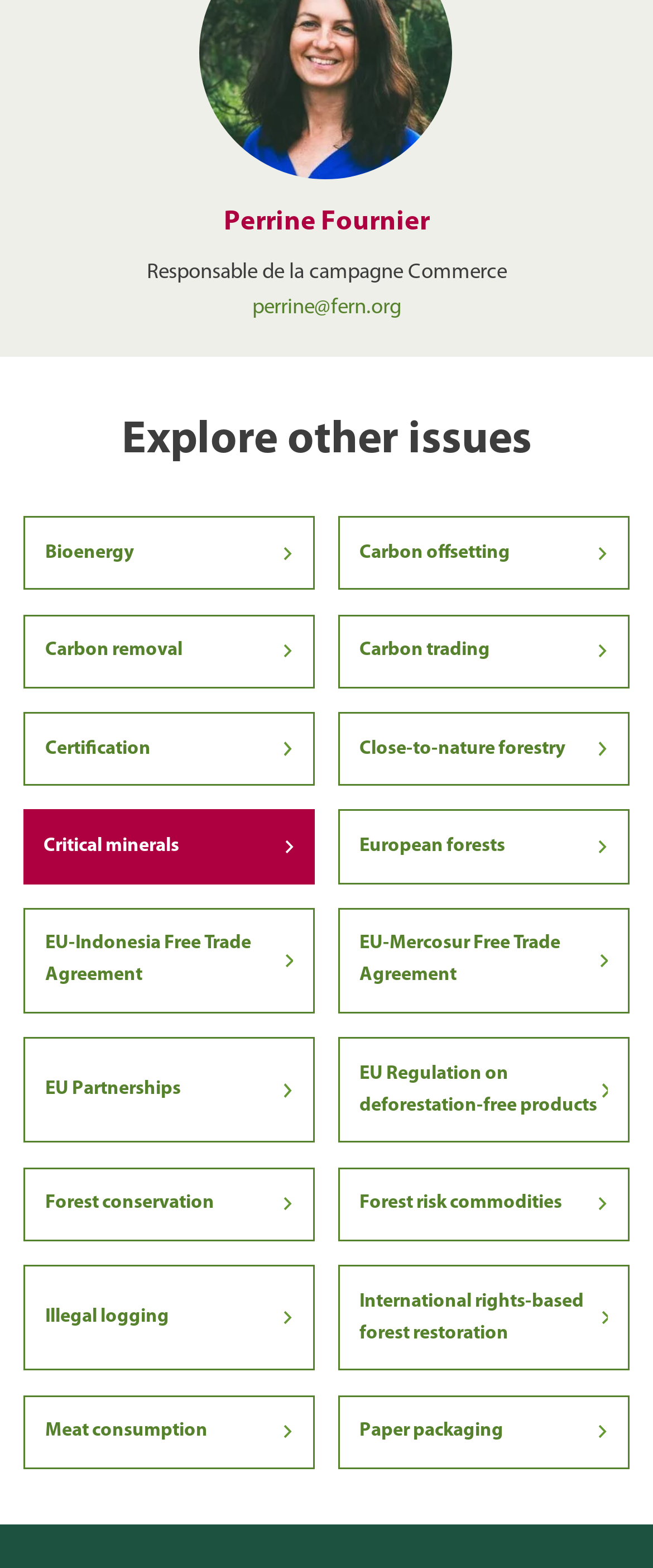Identify the bounding box coordinates for the UI element that matches this description: "EU-Mercosur Free Trade Agreement".

[0.521, 0.58, 0.96, 0.645]